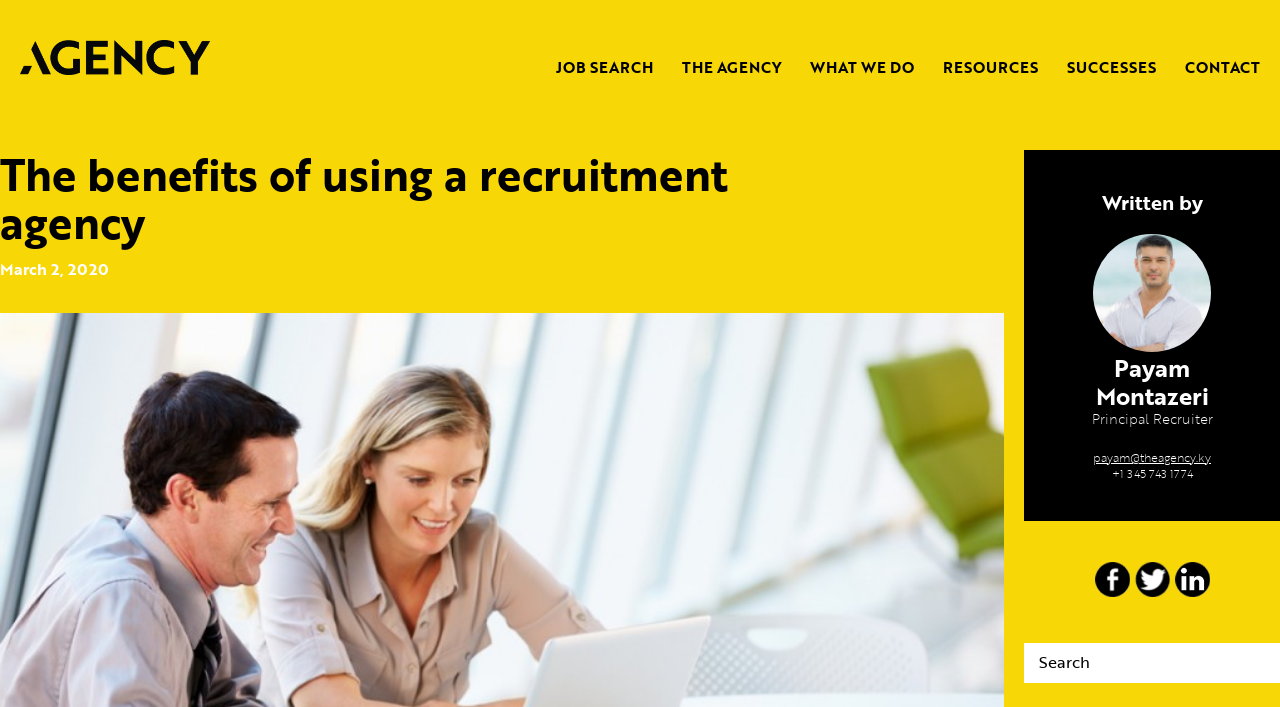Provide a short answer using a single word or phrase for the following question: 
What is the job title of Payam Montazeri?

Principal Recruiter